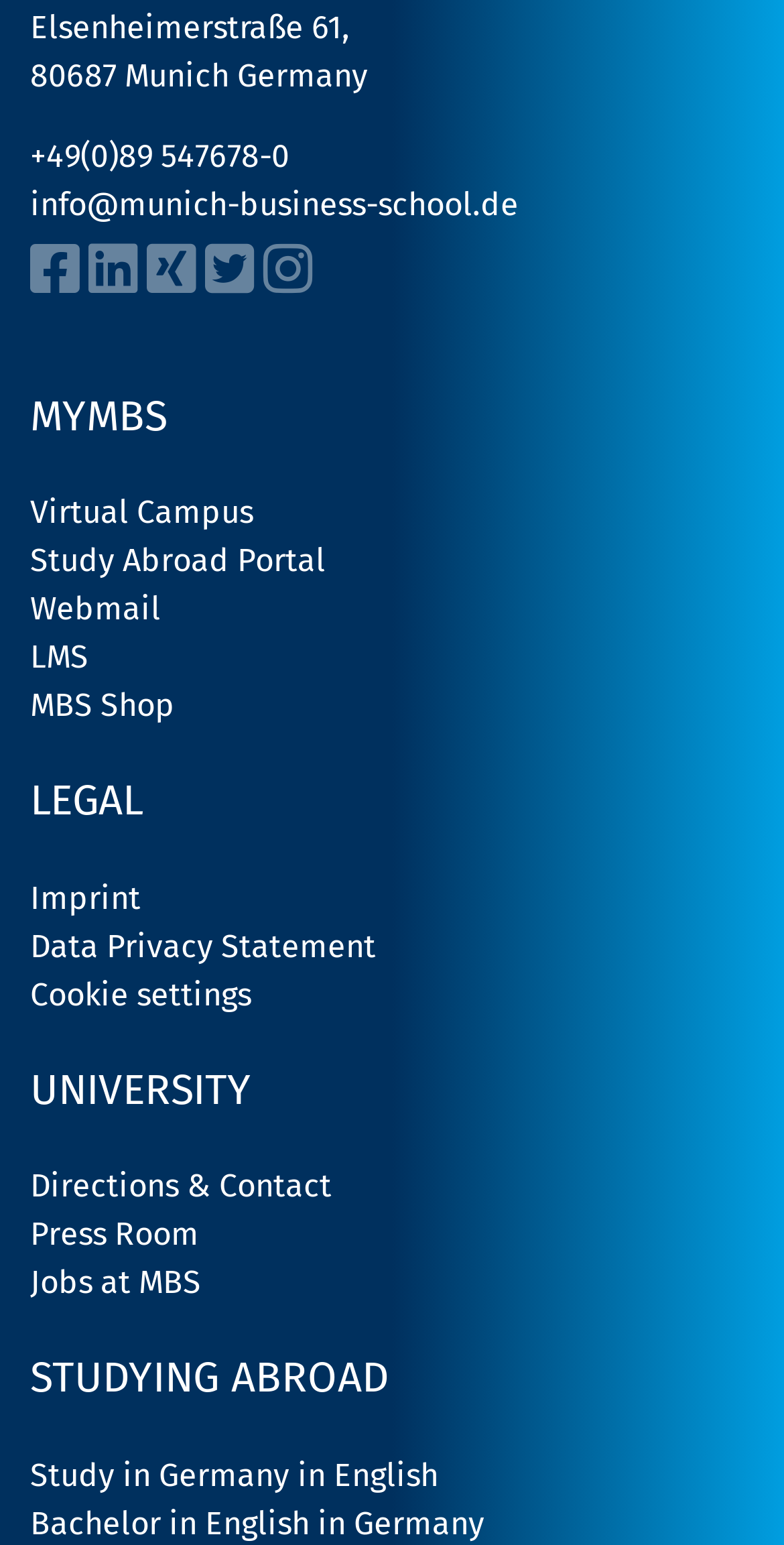Can you pinpoint the bounding box coordinates for the clickable element required for this instruction: "visit the virtual campus"? The coordinates should be four float numbers between 0 and 1, i.e., [left, top, right, bottom].

[0.038, 0.319, 0.323, 0.344]